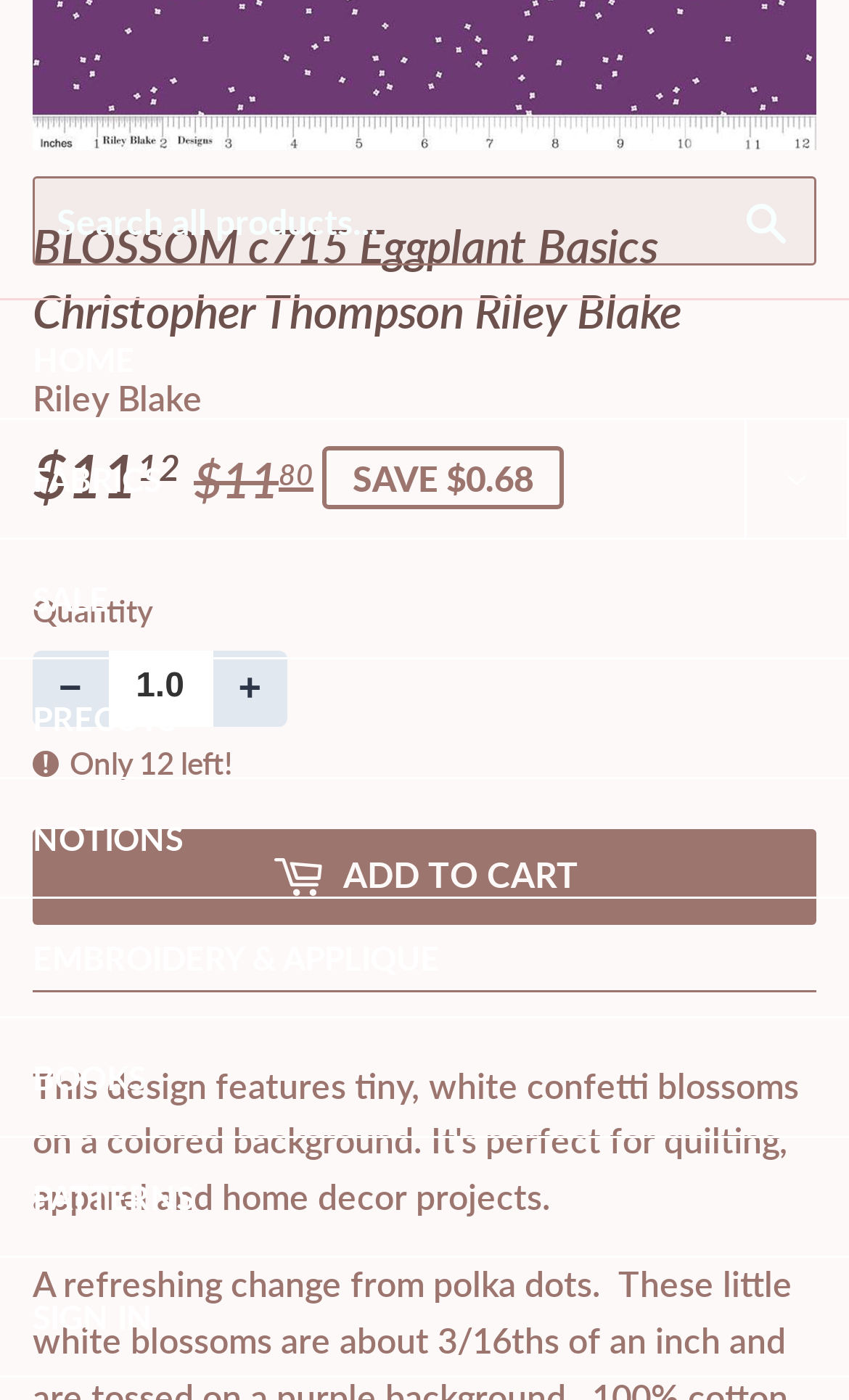What is the regular price of the product?
Look at the image and provide a short answer using one word or a phrase.

$11.80